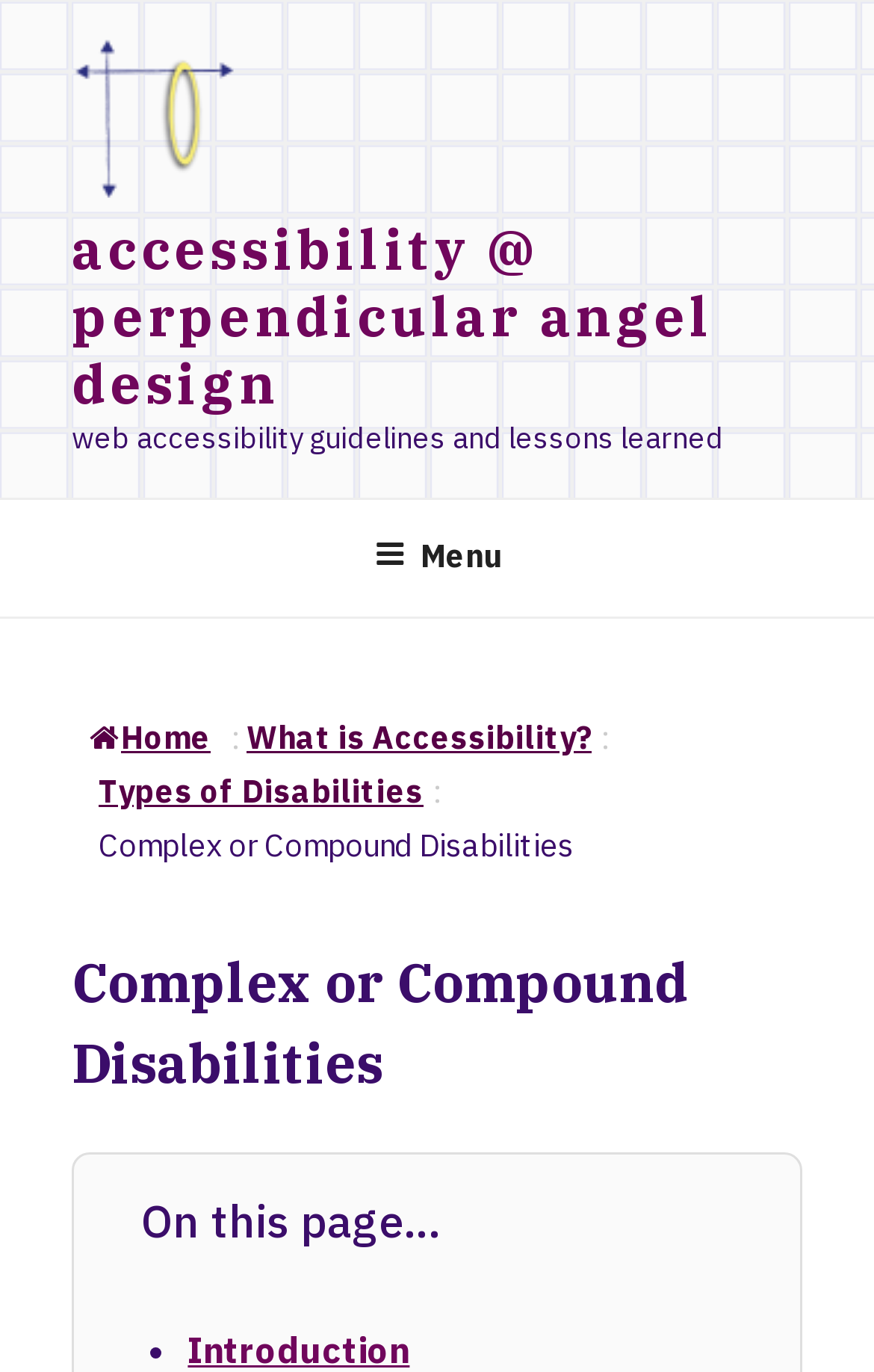What is the title of the current page section?
Using the image as a reference, give an elaborate response to the question.

I looked at the header element with the text 'Complex or Compound Disabilities' and determined that it is the title of the current page section.